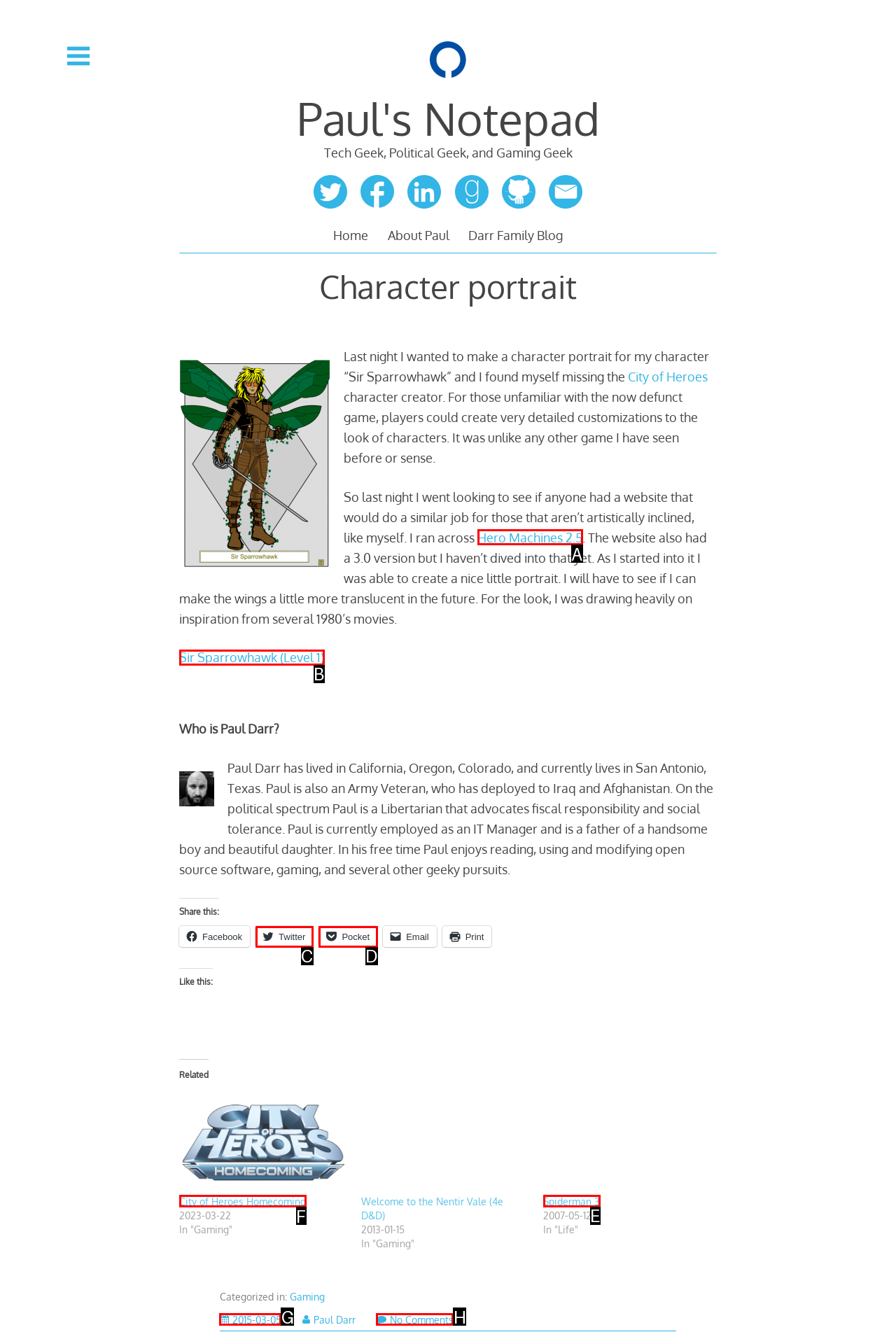Using the description: City of Heroes Homecoming, find the best-matching HTML element. Indicate your answer with the letter of the chosen option.

F